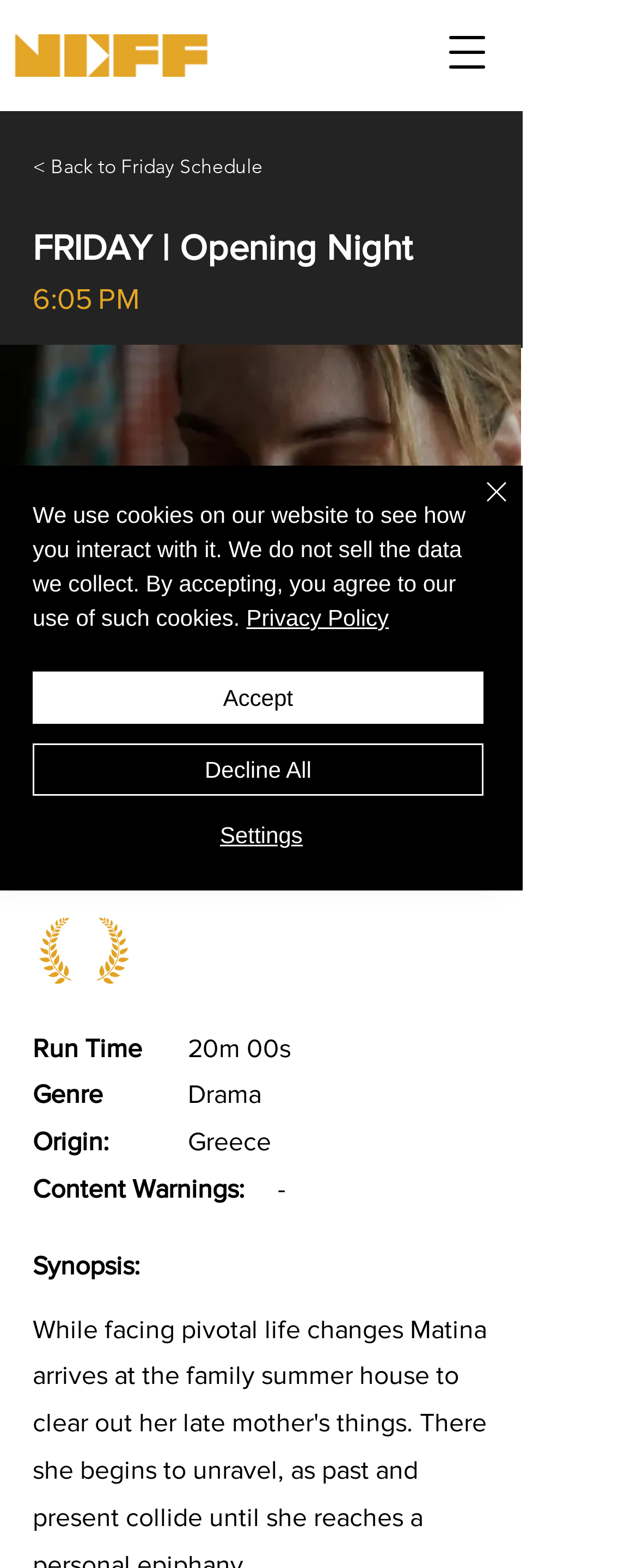Please specify the bounding box coordinates of the region to click in order to perform the following instruction: "Click the No Coast Film Fest Official Selection button".

[0.051, 0.581, 0.212, 0.63]